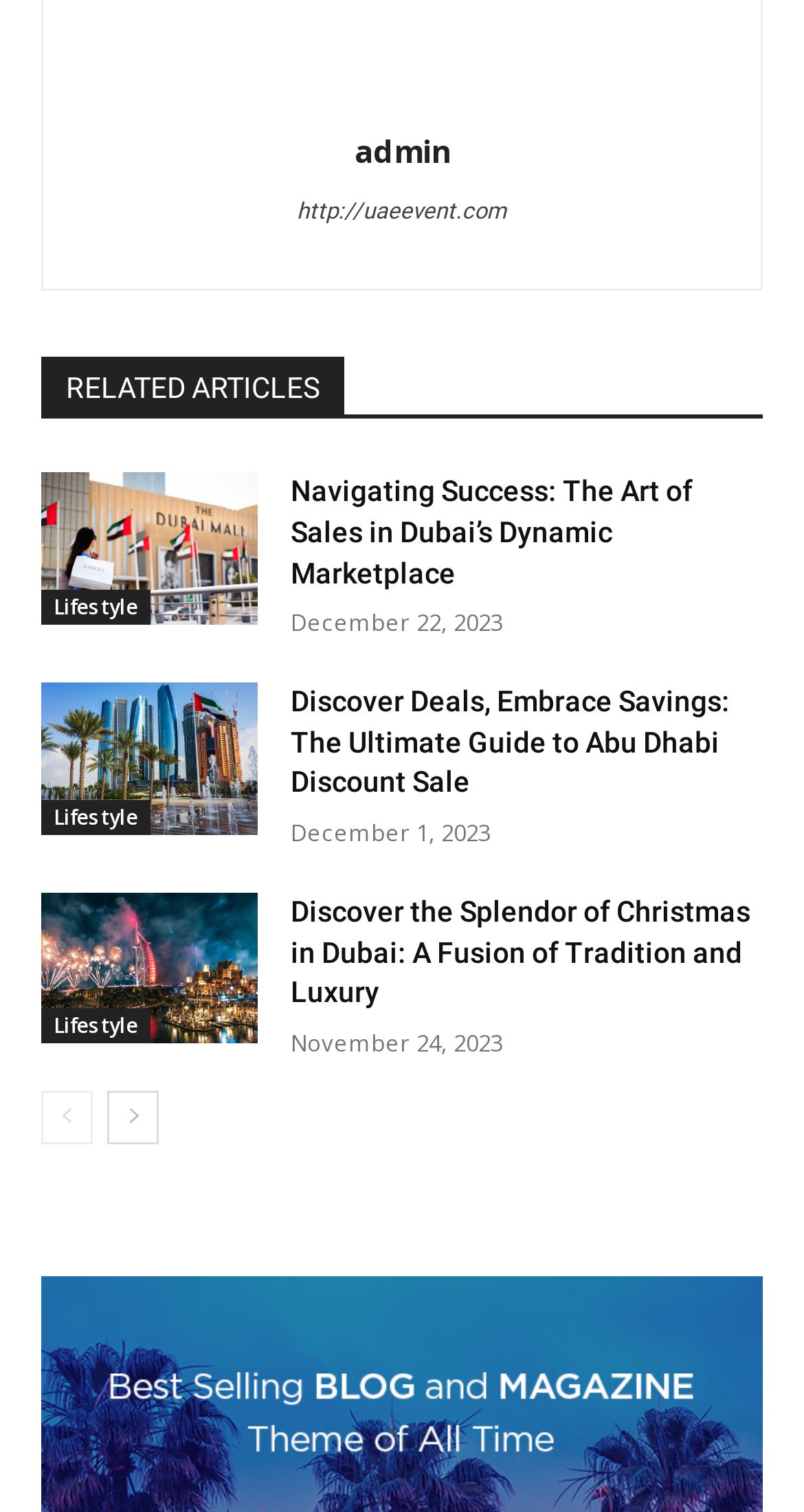Please find the bounding box coordinates of the element's region to be clicked to carry out this instruction: "click on the link to navigate to admin page".

[0.108, 0.086, 0.892, 0.115]